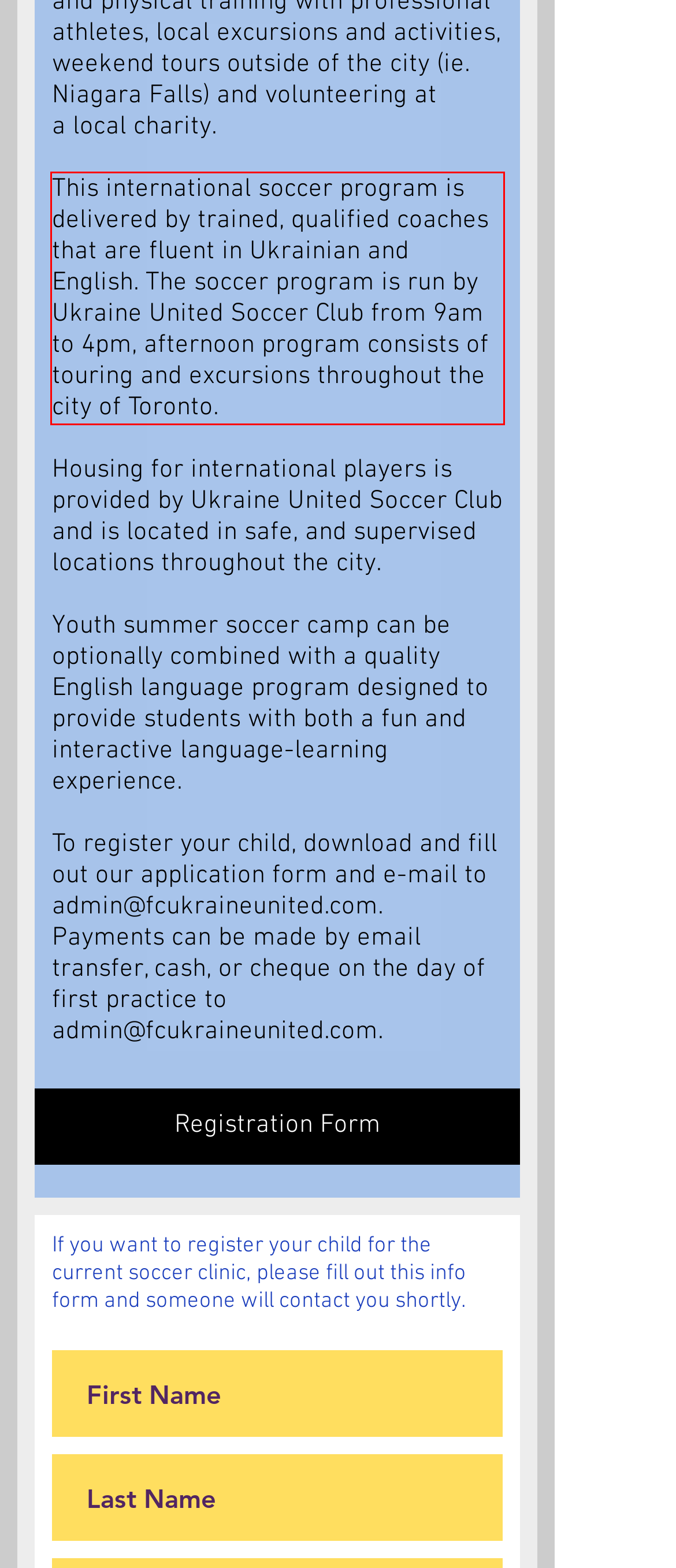You are provided with a screenshot of a webpage that includes a UI element enclosed in a red rectangle. Extract the text content inside this red rectangle.

This international soccer program is delivered by trained, qualified coaches that are fluent in Ukrainian and English. The soccer program is run by Ukraine United Soccer Club from 9am to 4pm, afternoon program consists of touring and excursions throughout the city of Toronto.